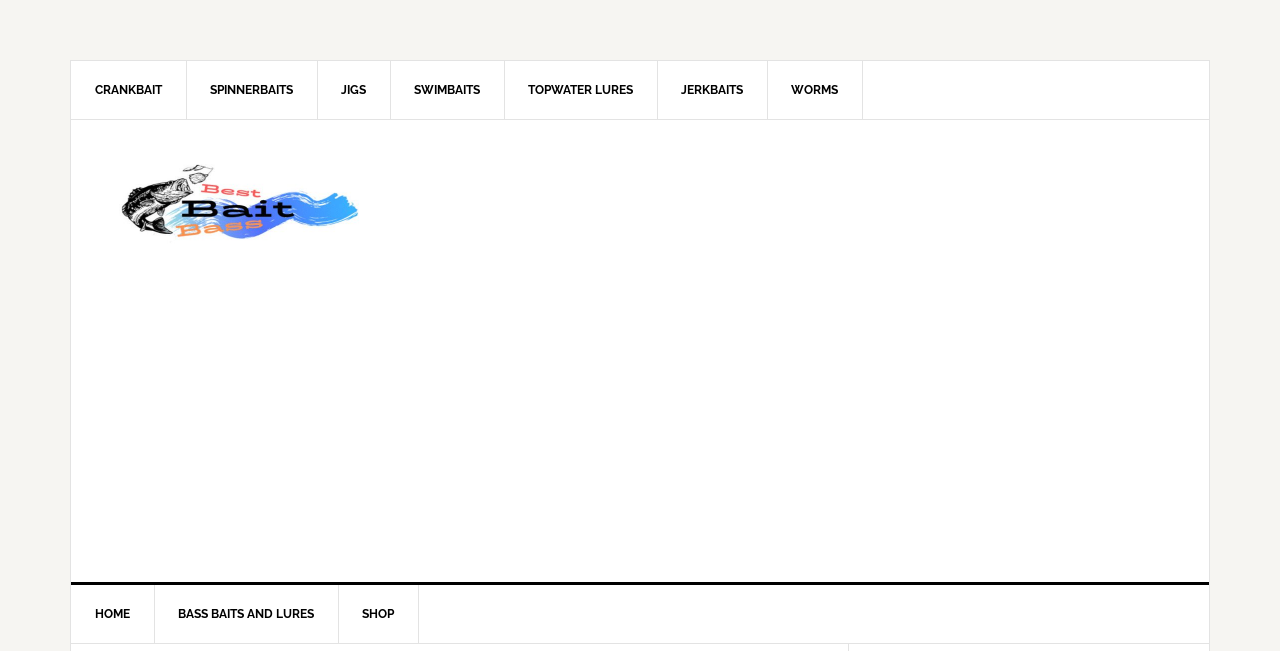Determine the bounding box coordinates of the area to click in order to meet this instruction: "Go to BASS BAITS AND LURES".

[0.12, 0.899, 0.265, 0.988]